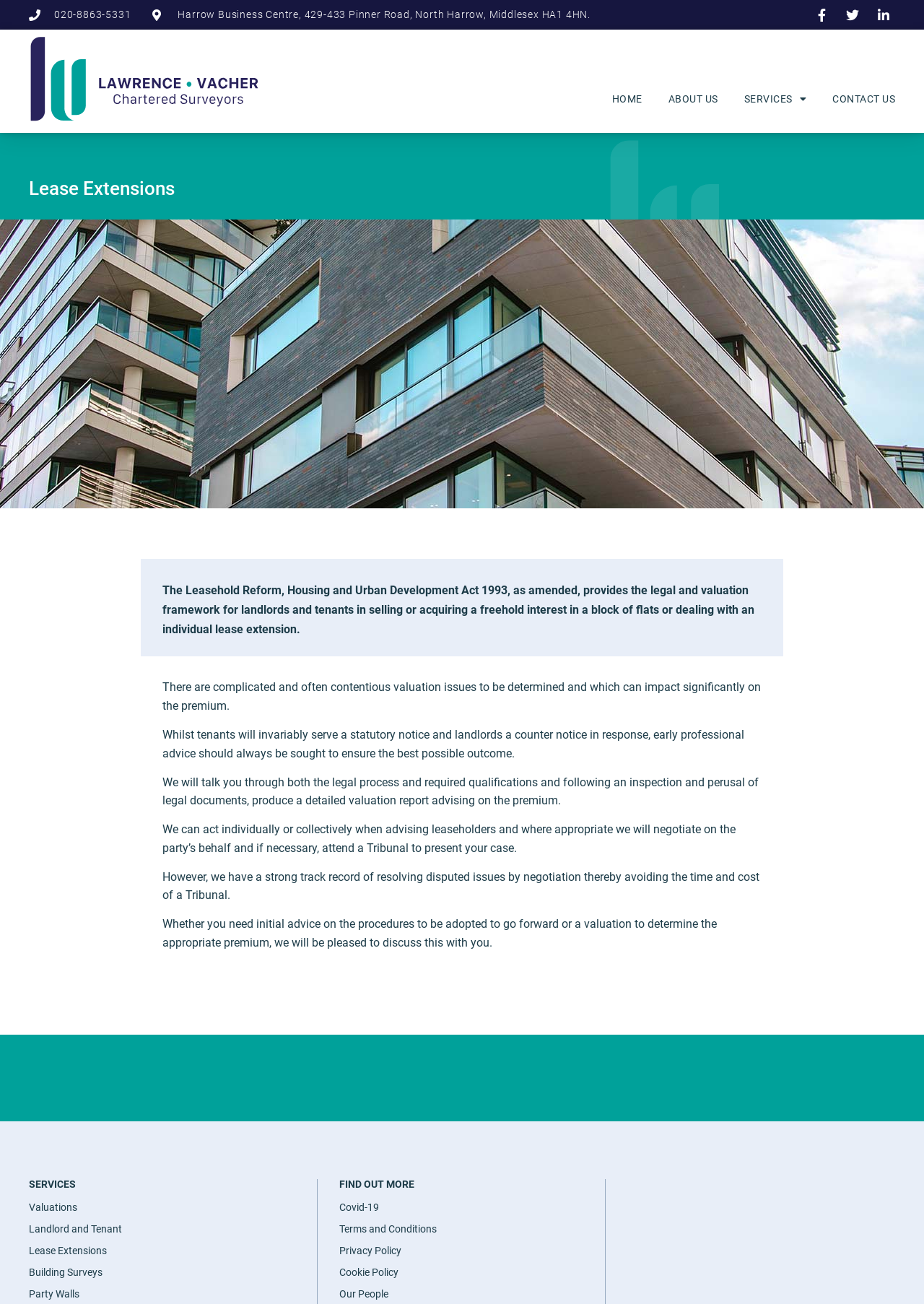Please locate the bounding box coordinates for the element that should be clicked to achieve the following instruction: "View valuations service". Ensure the coordinates are given as four float numbers between 0 and 1, i.e., [left, top, right, bottom].

[0.031, 0.917, 0.343, 0.934]